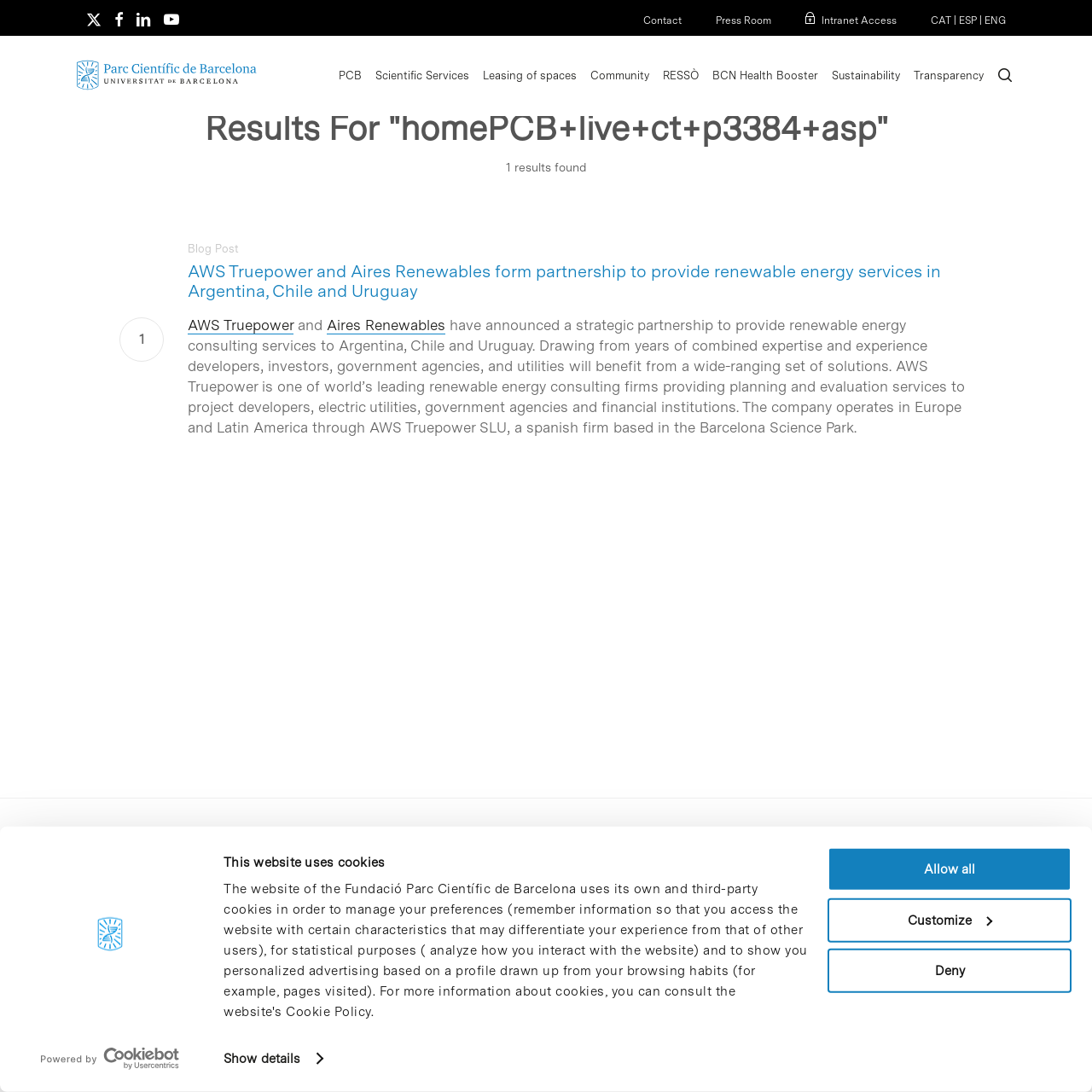From the image, can you give a detailed response to the question below:
What is the name of the blog post on the webpage?

I found the answer by looking at the heading of the article on the webpage, which provides the title of the blog post.